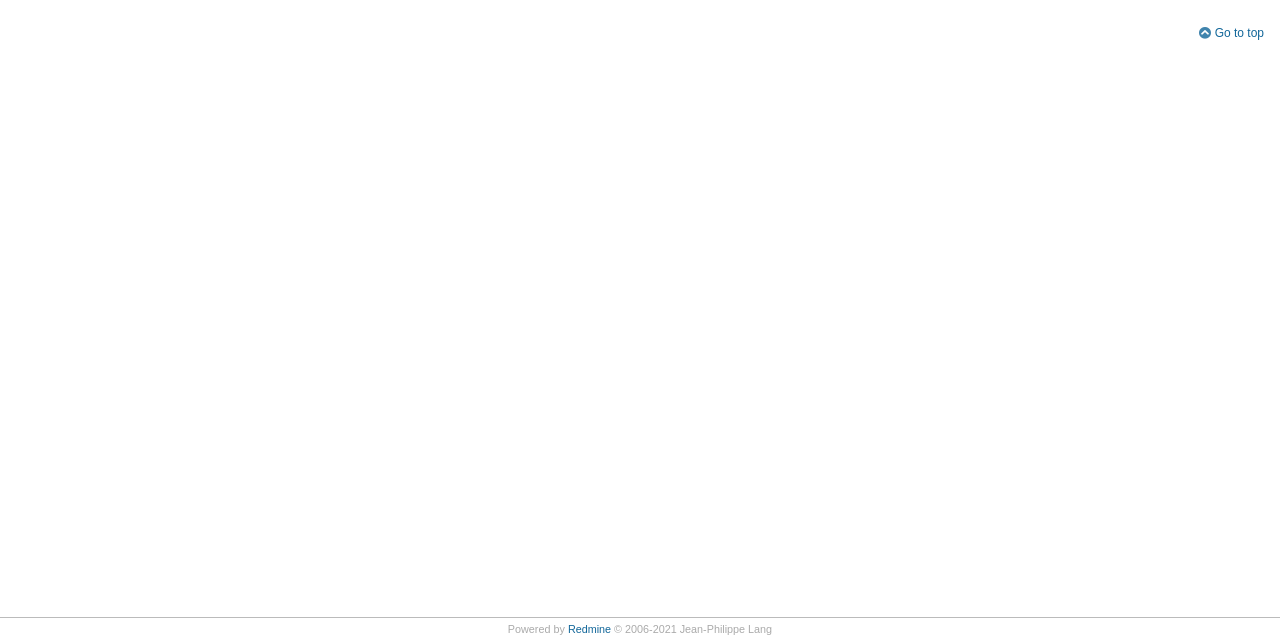Based on the description "Go to top", find the bounding box of the specified UI element.

[0.012, 0.025, 0.988, 0.078]